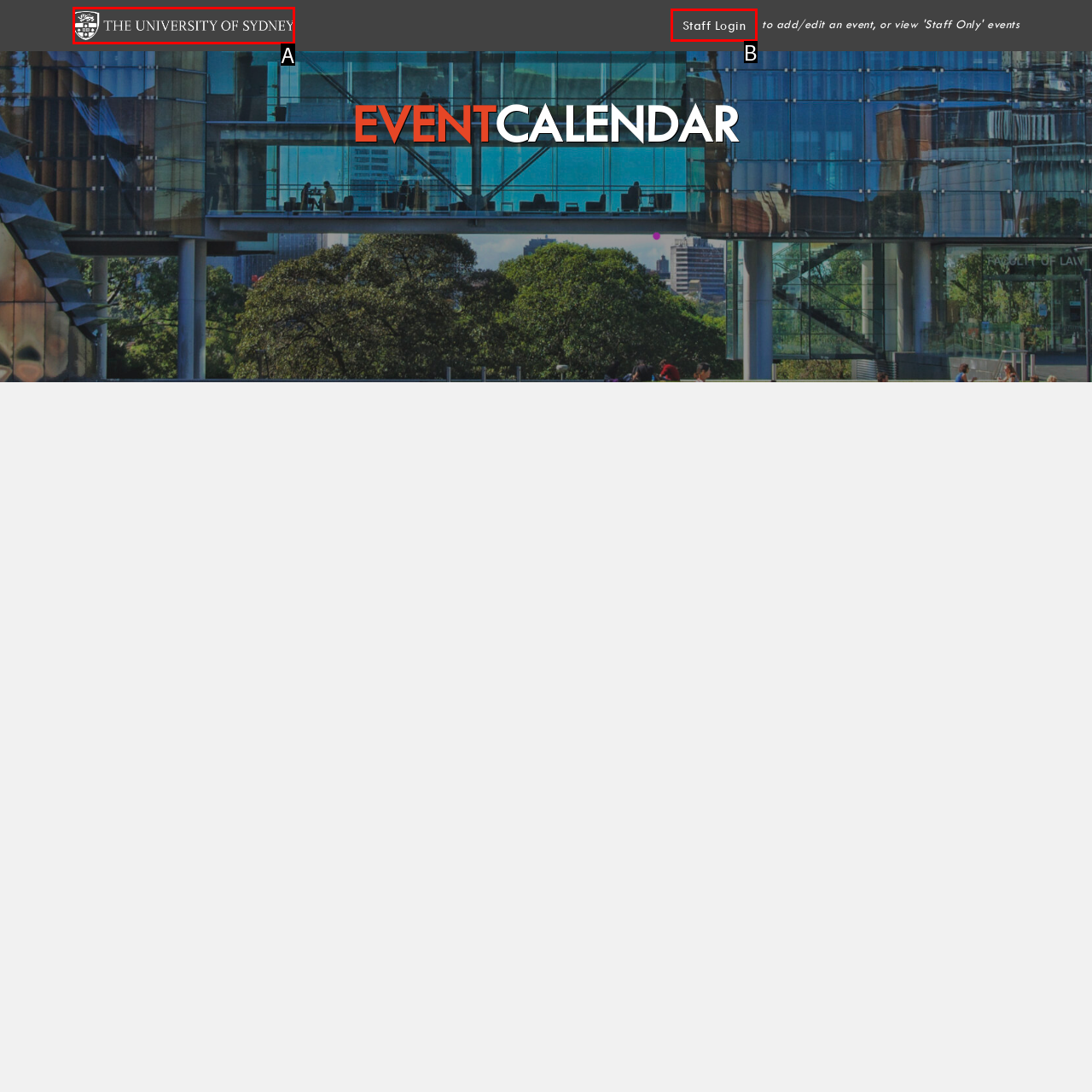Select the HTML element that corresponds to the description: Staff Login
Reply with the letter of the correct option from the given choices.

B